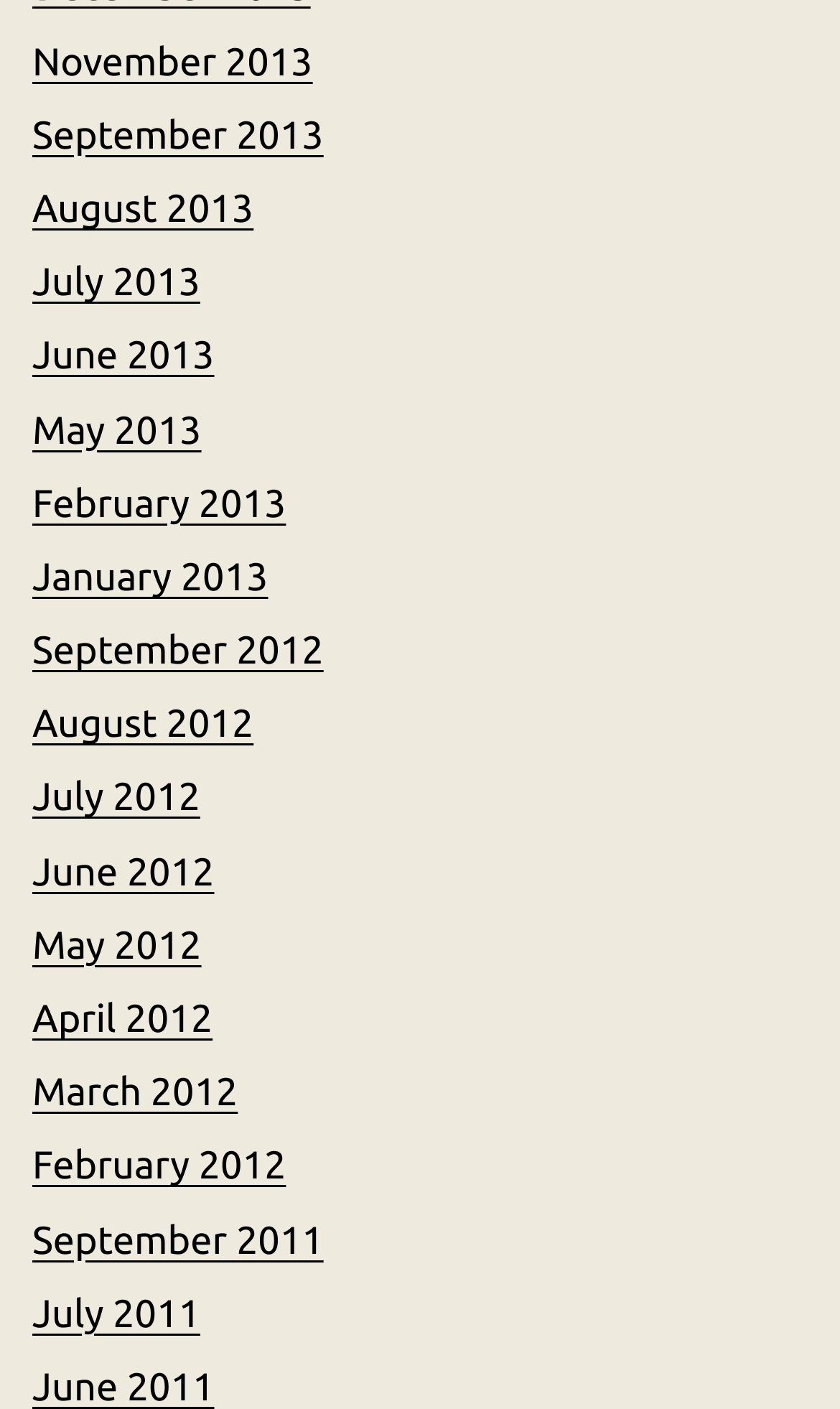What is the position of the link 'June 2012'?
Using the image, answer in one word or phrase.

Below 'May 2012'